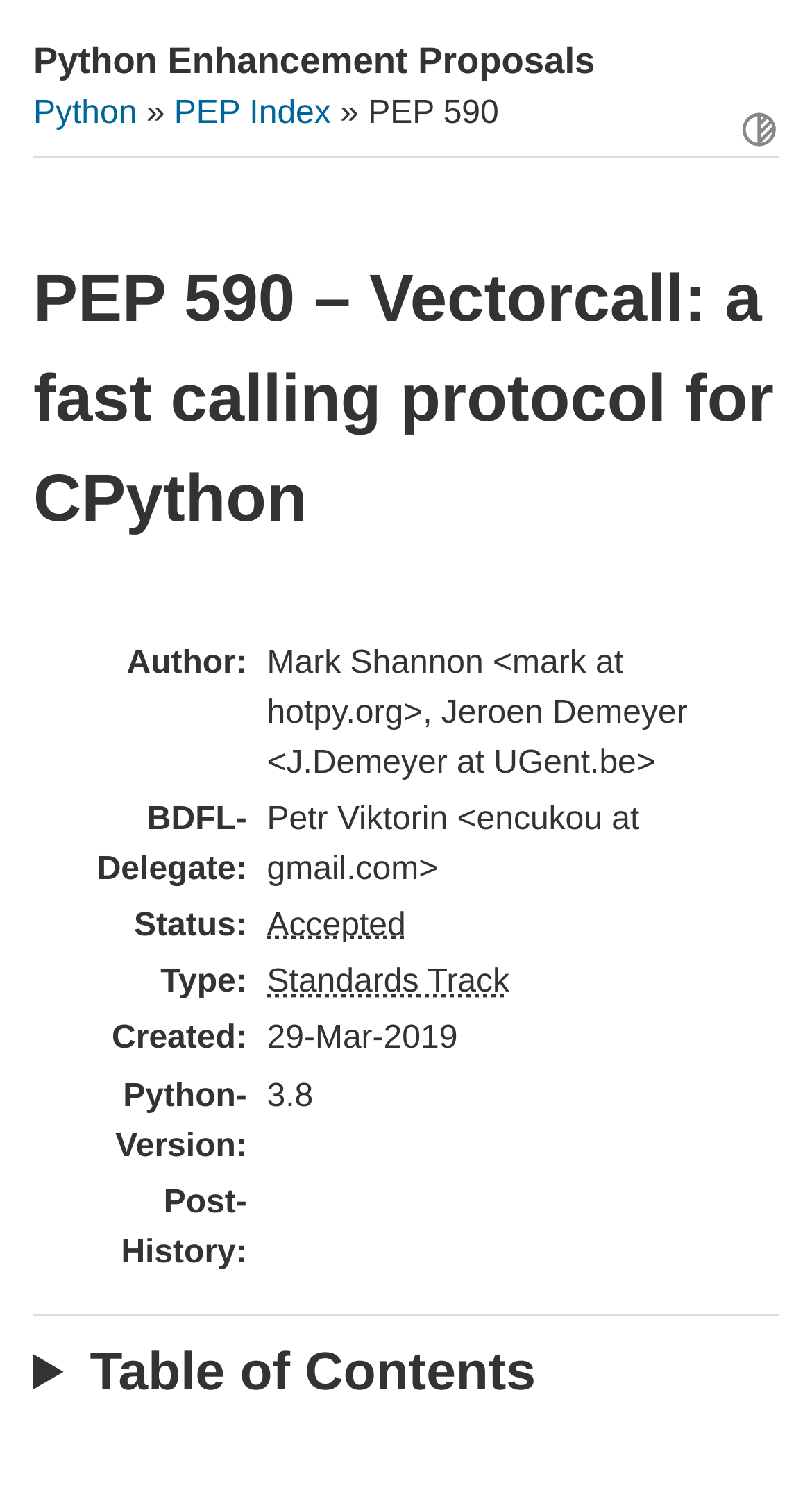What is the status of PEP 590?
Please use the visual content to give a single word or phrase answer.

Accepted